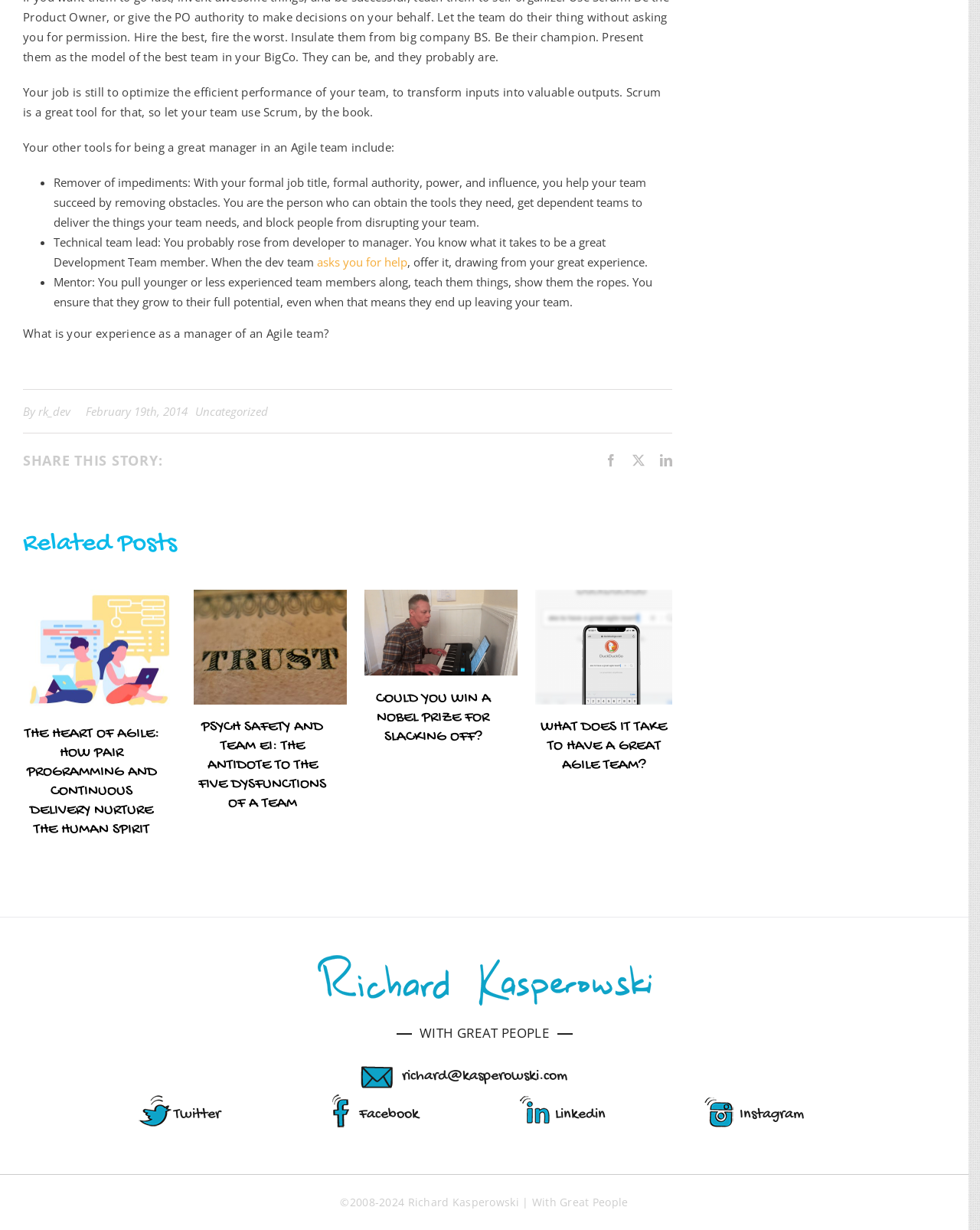Highlight the bounding box coordinates of the element that should be clicked to carry out the following instruction: "Read the 'PSYCH SAFETY AND TEAM EI: THE ANTIDOTE TO THE FIVE DYSFUNCTIONS OF A TEAM' article". The coordinates must be given as four float numbers ranging from 0 to 1, i.e., [left, top, right, bottom].

[0.202, 0.584, 0.333, 0.661]